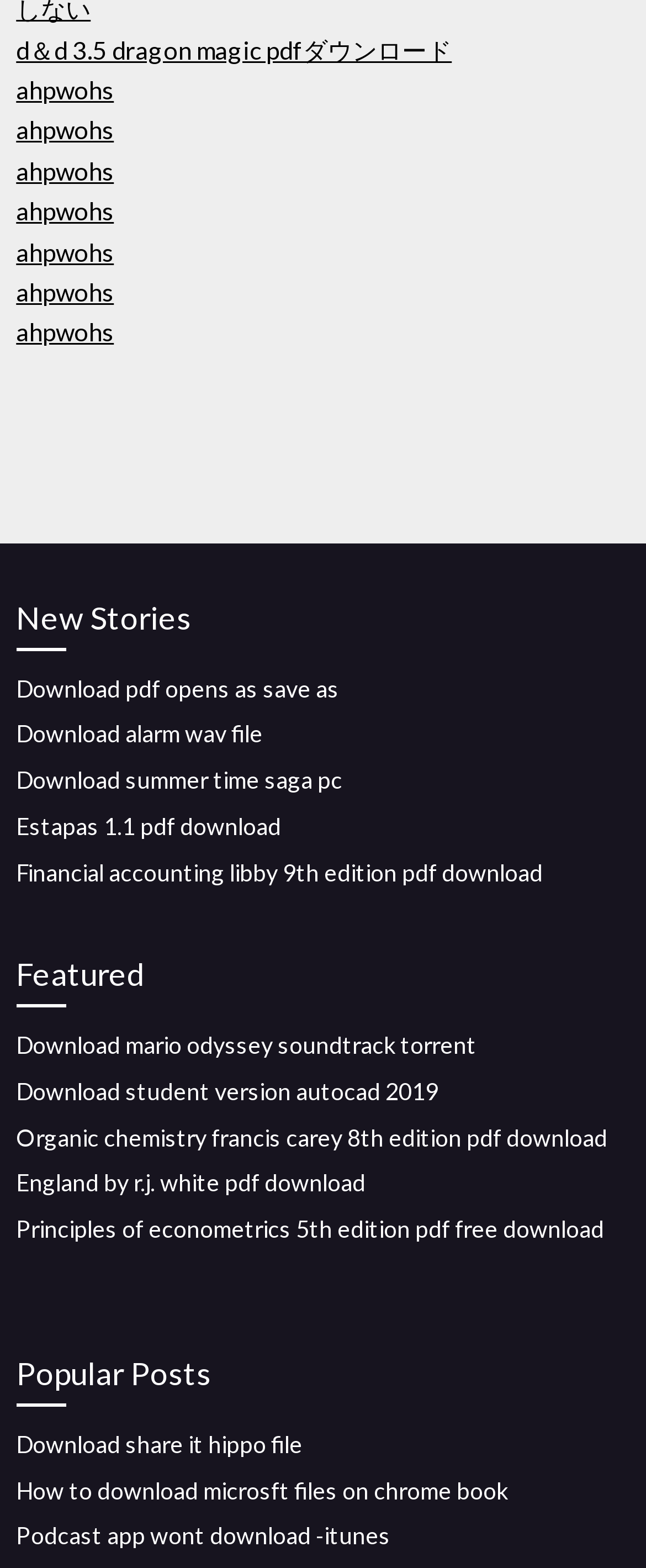What is the category of the section that contains the link 'Download pdf opens as save as'?
Relying on the image, give a concise answer in one word or a brief phrase.

New Stories